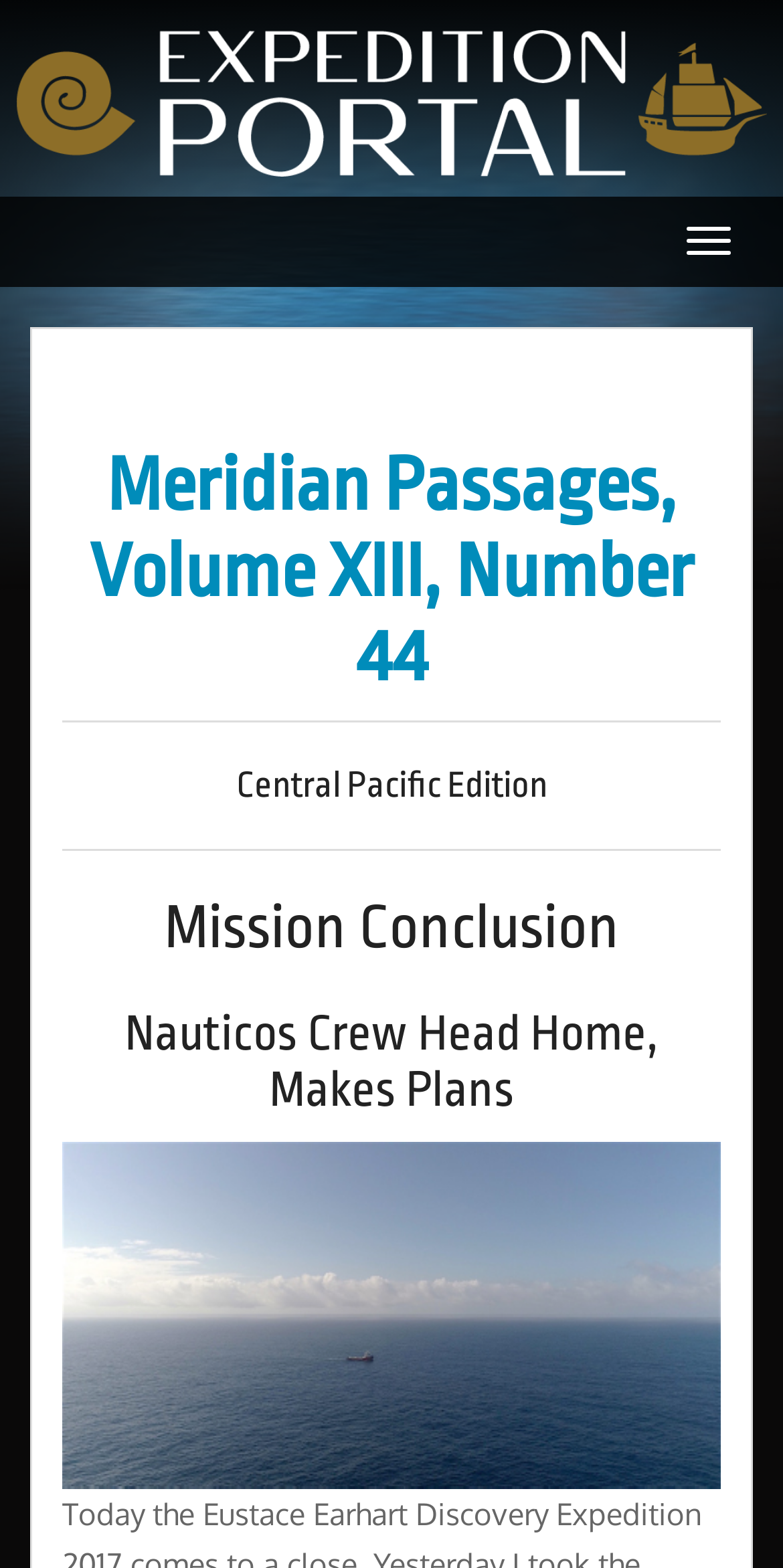Based on the element description Toggle navigation, identify the bounding box of the UI element in the given webpage screenshot. The coordinates should be in the format (top-left x, top-left y, bottom-right x, bottom-right y) and must be between 0 and 1.

[0.849, 0.132, 0.962, 0.176]